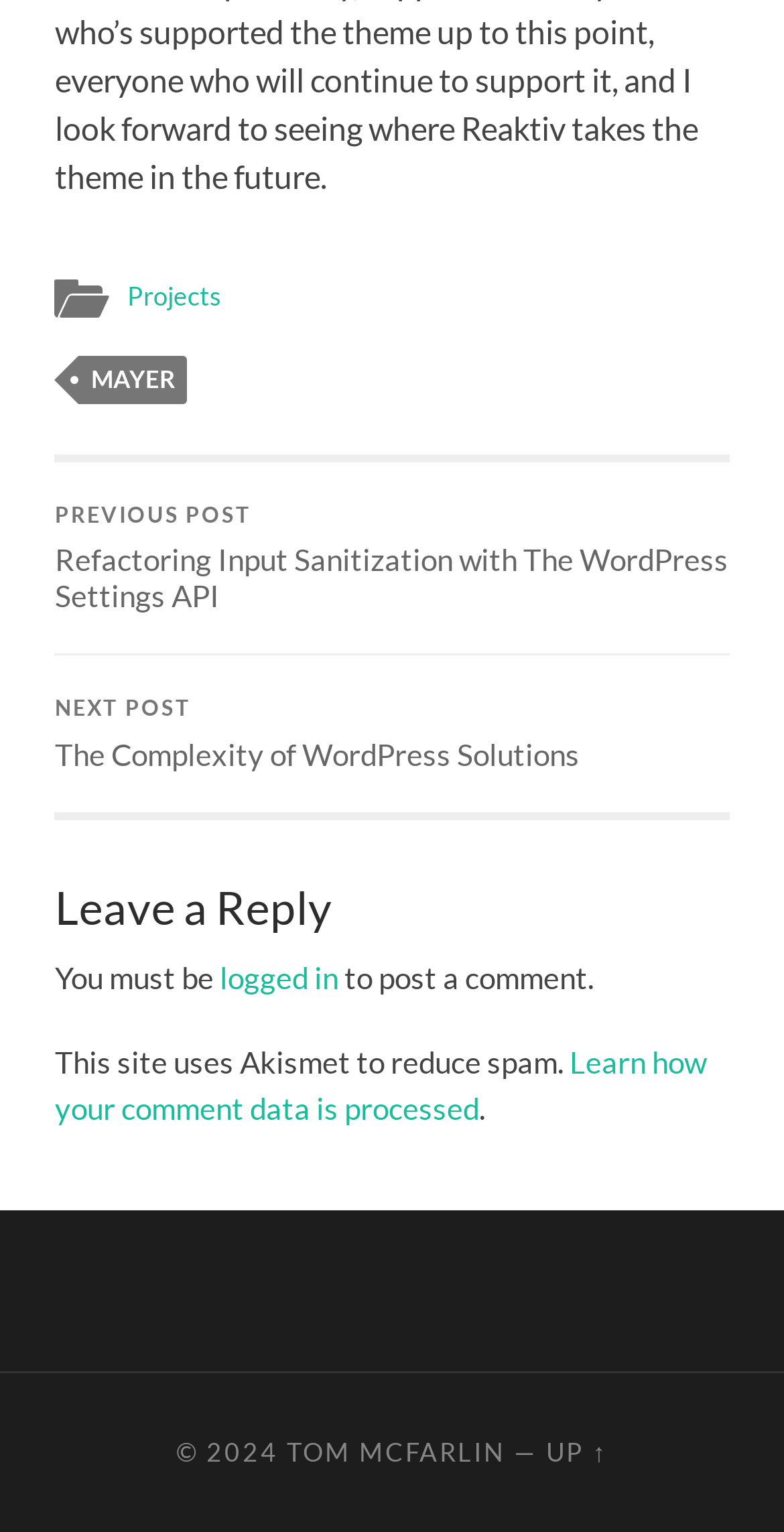Using the element description provided, determine the bounding box coordinates in the format (top-left x, top-left y, bottom-right x, bottom-right y). Ensure that all values are floating point numbers between 0 and 1. Element description: Mayer

[0.101, 0.232, 0.239, 0.263]